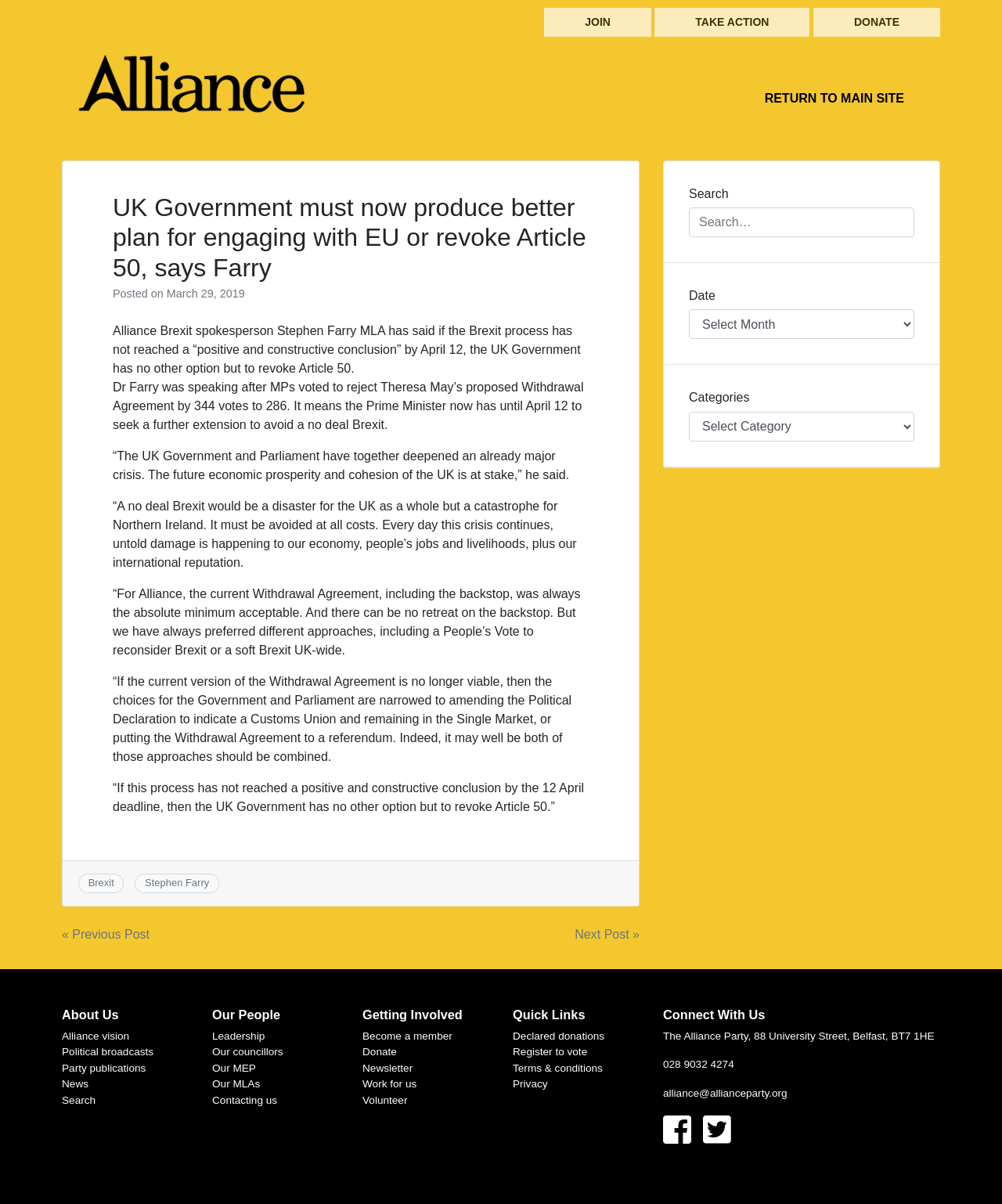Using the format (top-left x, top-left y, bottom-right x, bottom-right y), and given the element description, identify the bounding box coordinates within the screenshot: Search

[0.062, 0.909, 0.095, 0.918]